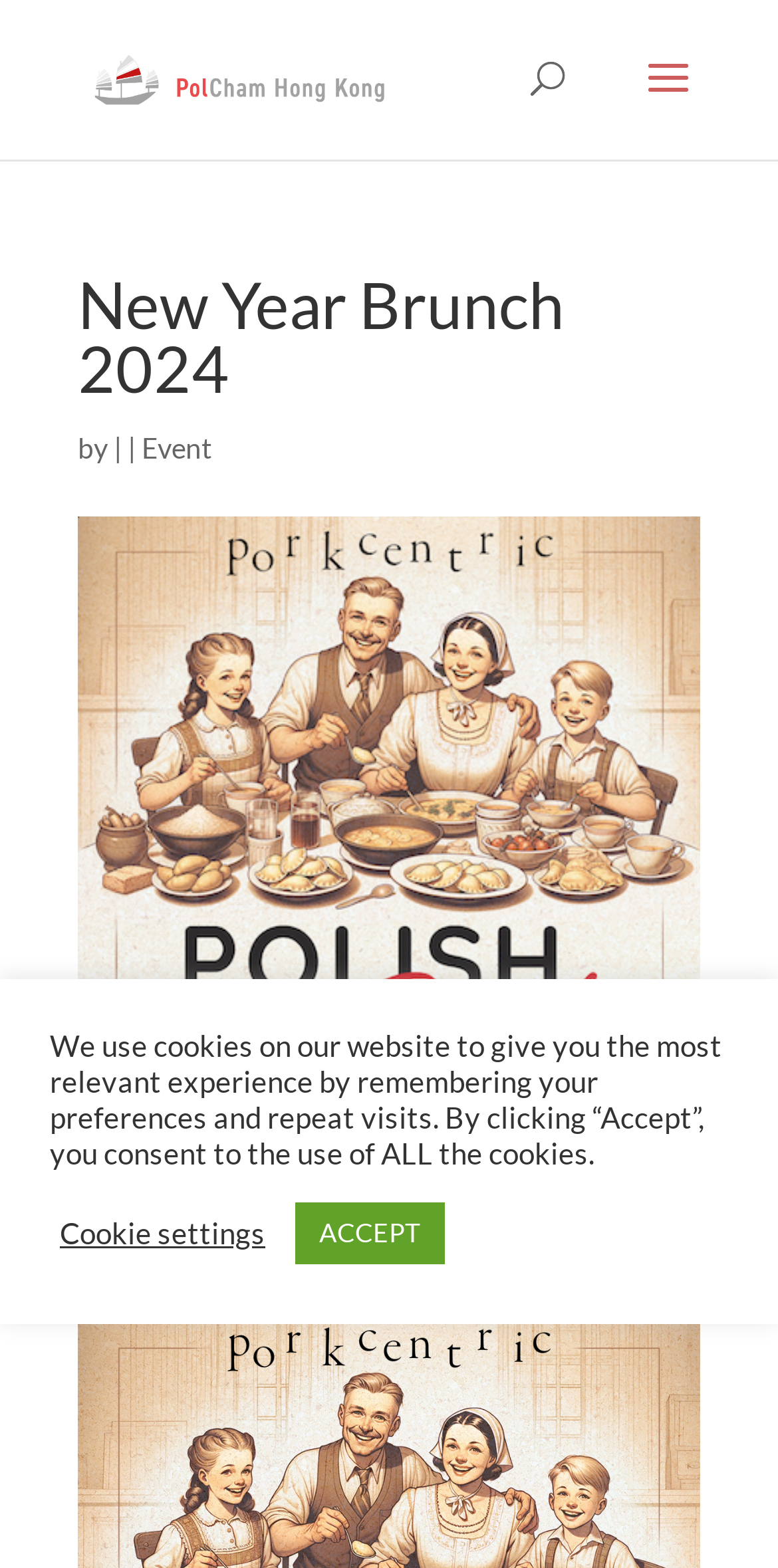Answer the question in a single word or phrase:
What is the position of the search bar?

Top-right